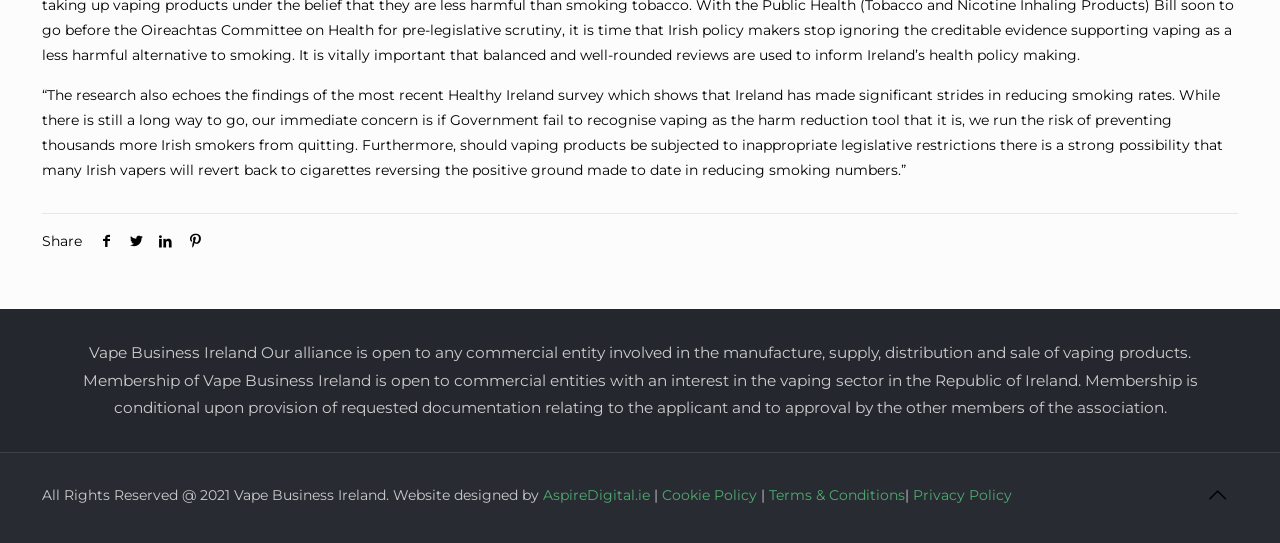Find the bounding box coordinates of the clickable region needed to perform the following instruction: "Share on LinkedIn". The coordinates should be provided as four float numbers between 0 and 1, i.e., [left, top, right, bottom].

[0.118, 0.427, 0.141, 0.46]